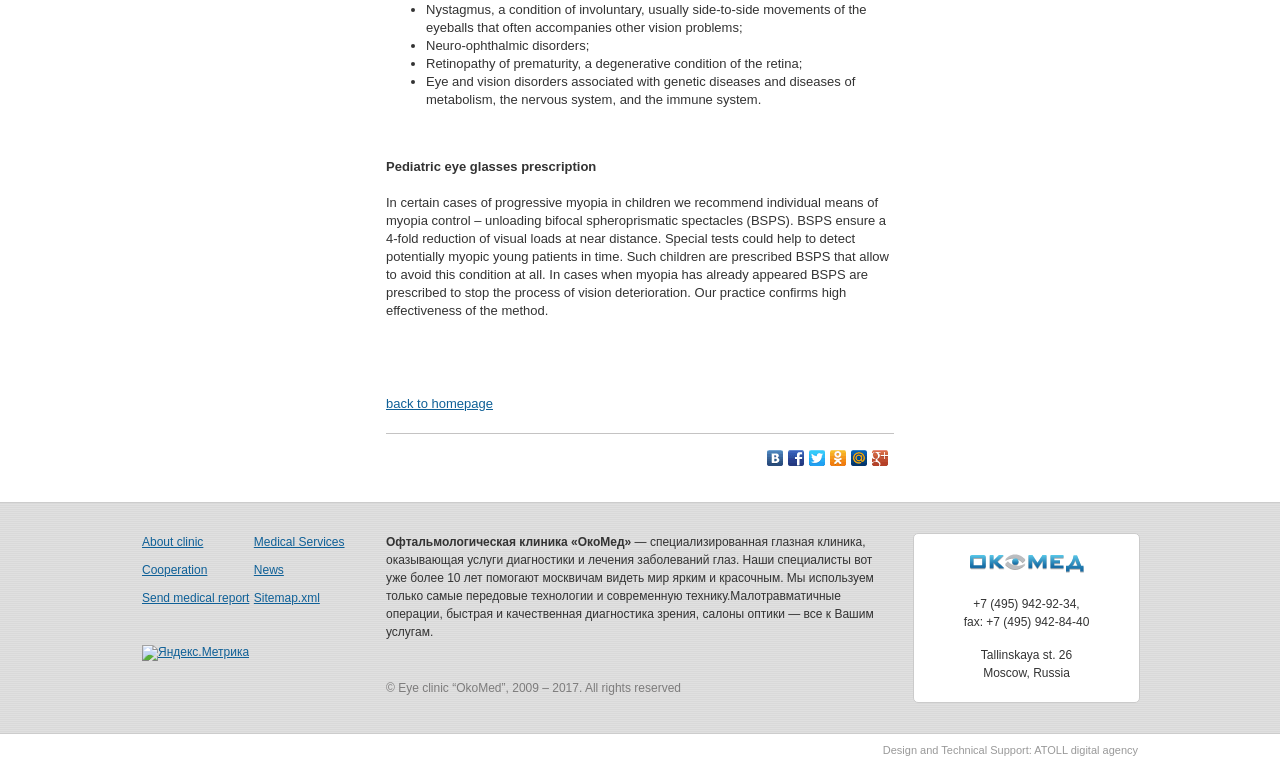What is the purpose of BSPS?
Refer to the screenshot and respond with a concise word or phrase.

To stop vision deterioration